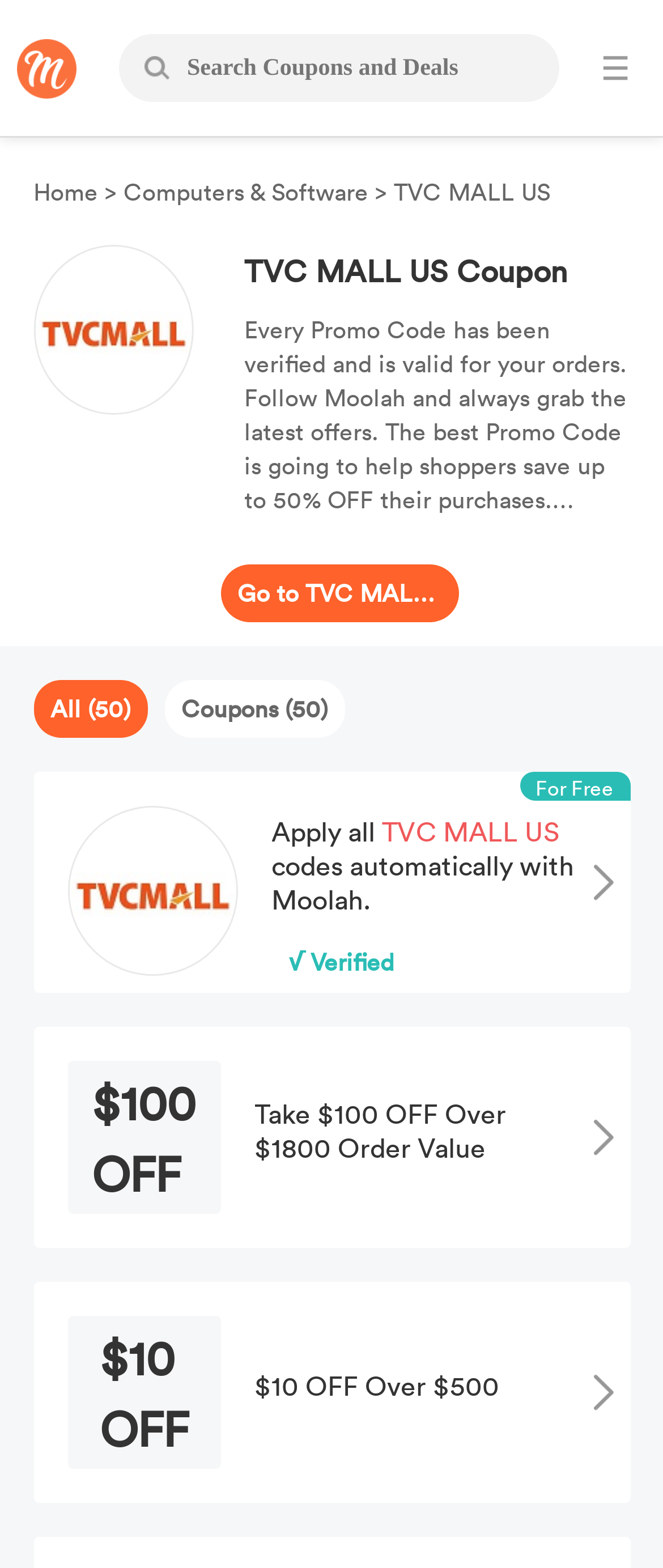How many coupons are available?
Please provide a detailed and comprehensive answer to the question.

I found a text 'All (50)' which suggests that there are 50 coupons available.